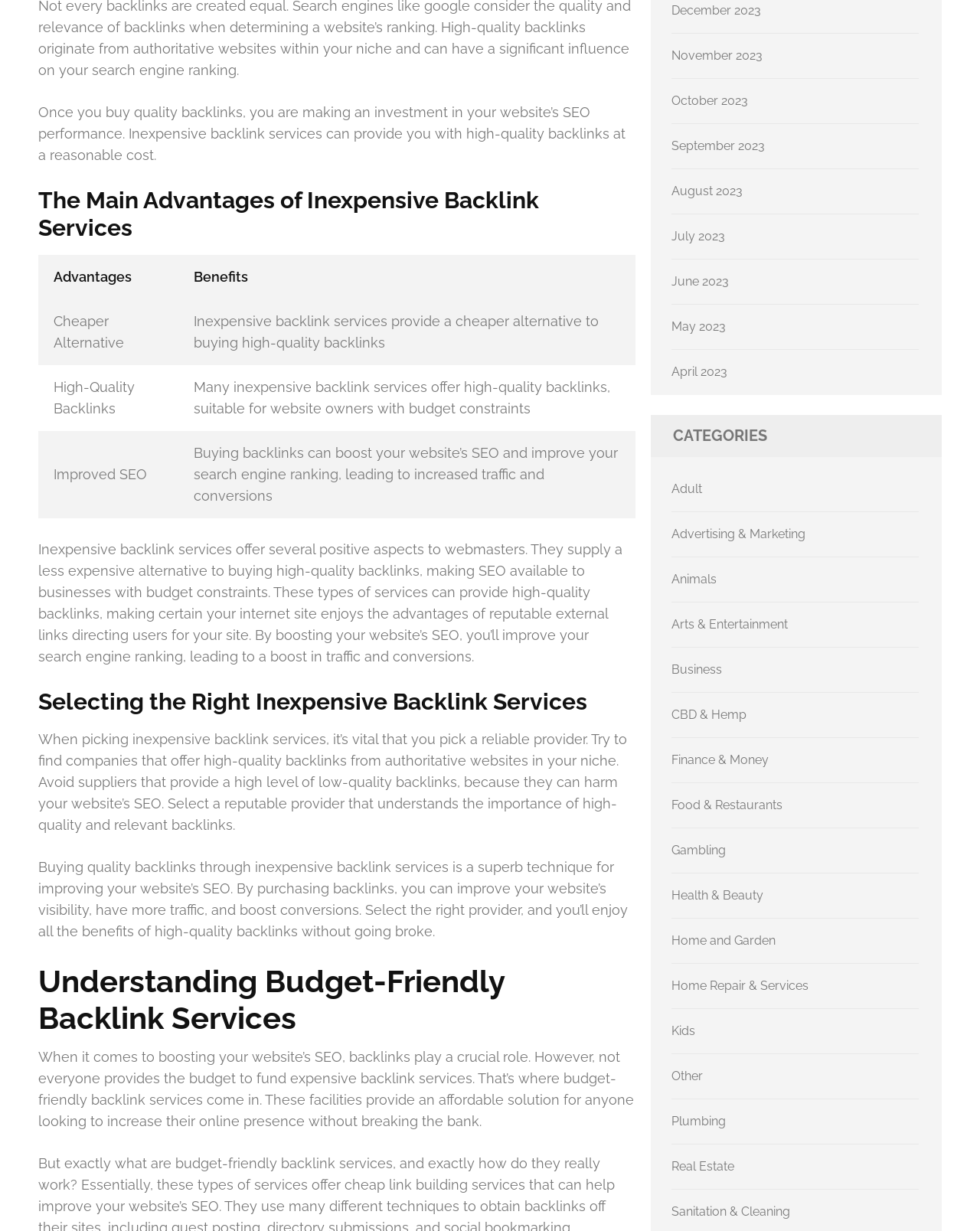Determine the bounding box for the UI element described here: "Home Repair & Services".

[0.685, 0.795, 0.825, 0.807]